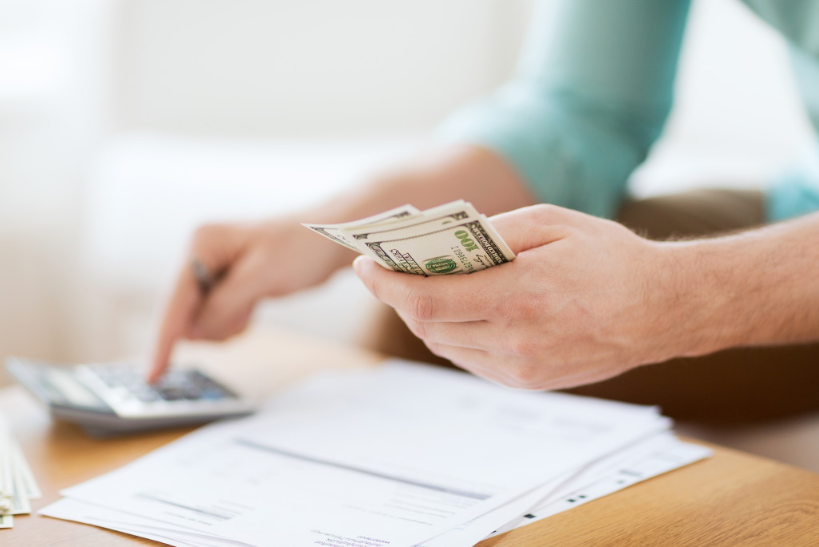Please provide a comprehensive response to the question based on the details in the image: What is on the table?

The image shows a calculator and documents spread out on the table, indicating that the person is focused on budgeting and financial management.